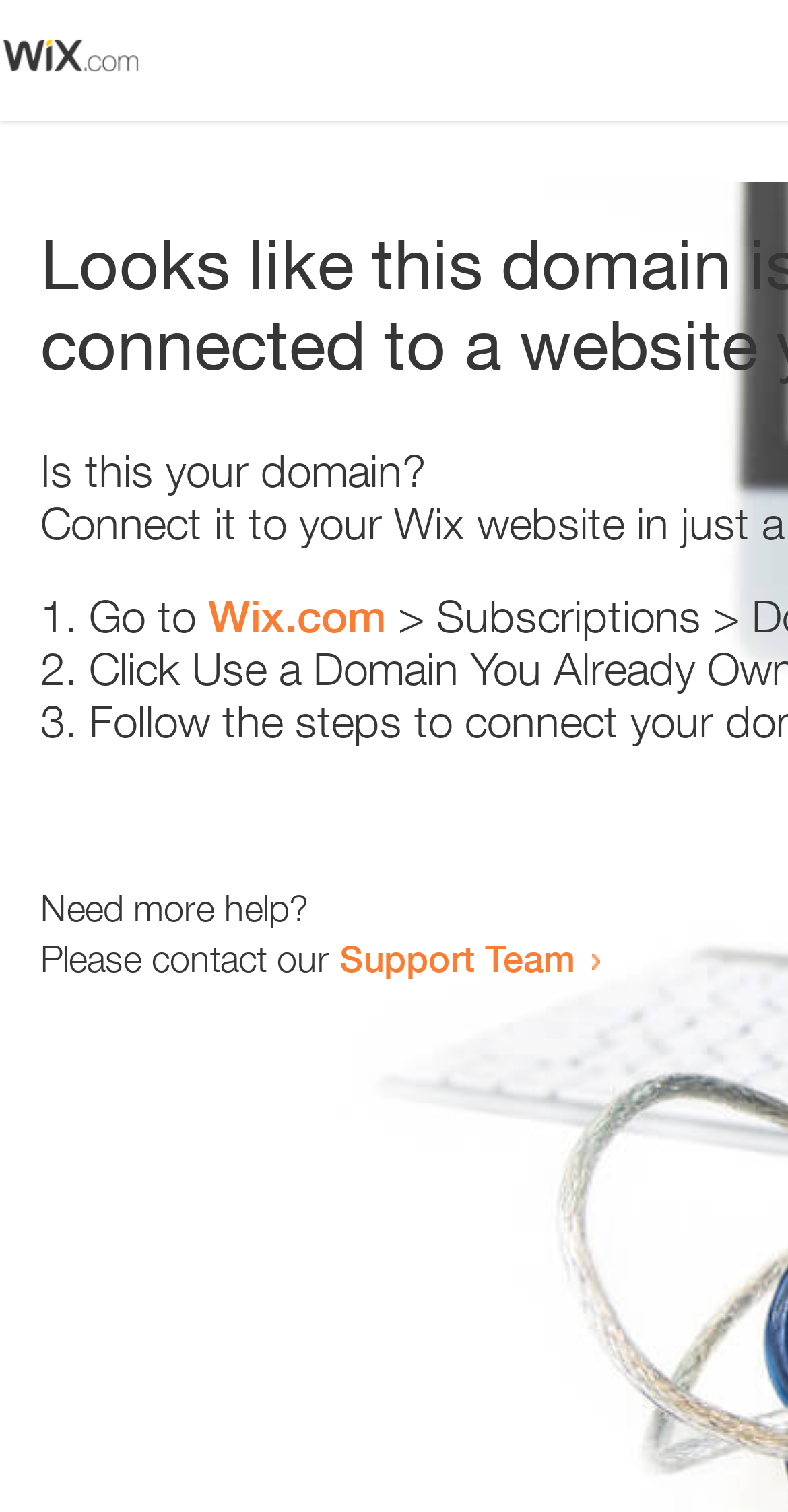Provide an in-depth description of the elements and layout of the webpage.

The webpage appears to be an error page, with a small image at the top left corner. Below the image, there is a heading that reads "Is this your domain?" centered on the page. 

Under the heading, there is a numbered list with three items. The first item starts with "1." and has the text "Go to" followed by a link to "Wix.com". The second item starts with "2." and the third item starts with "3.", but their contents are not specified. 

At the bottom of the page, there is a section that provides additional help options. It starts with the text "Need more help?" followed by a sentence "Please contact our" and a link to the "Support Team".